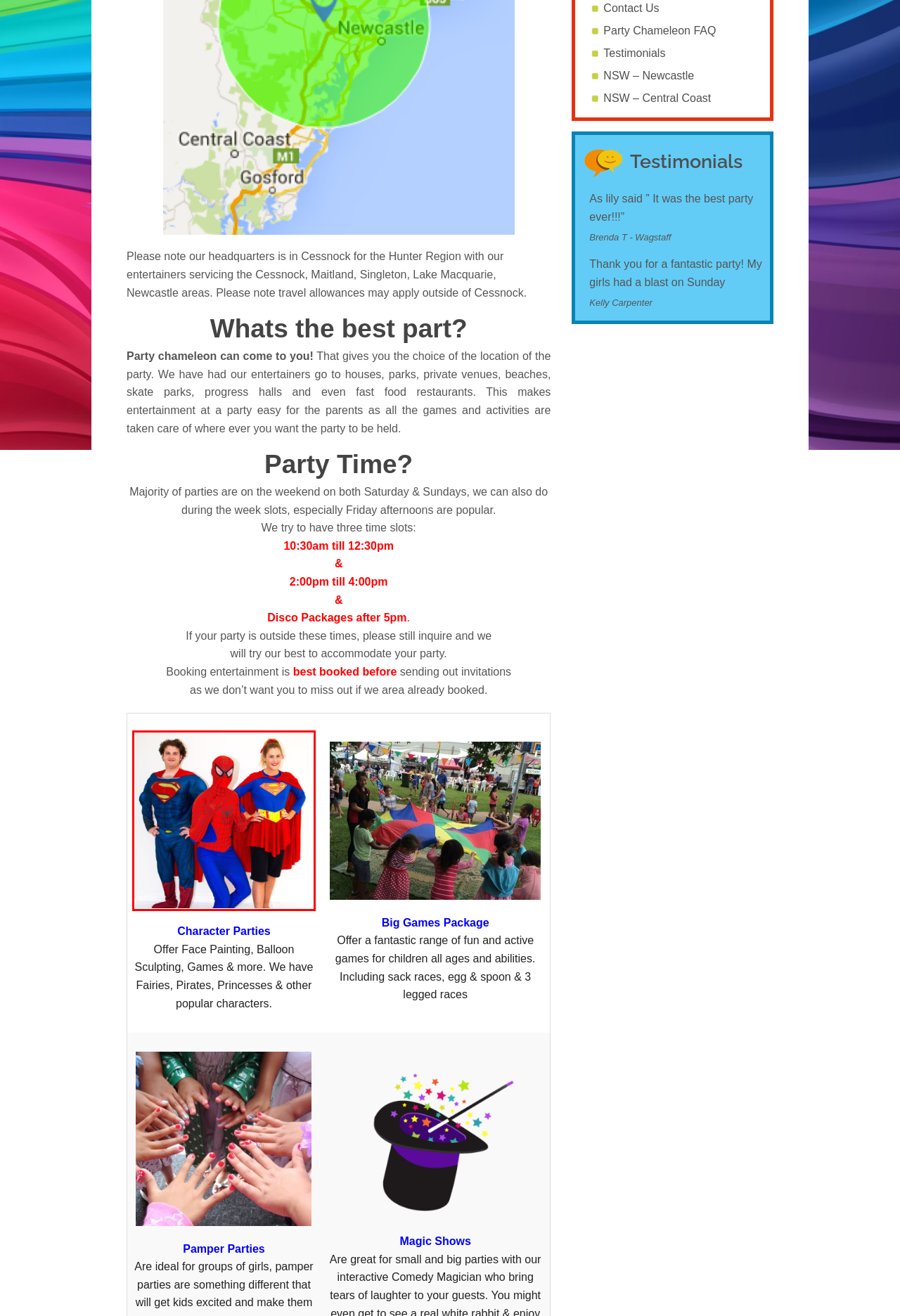Given a screenshot of a webpage with a red bounding box highlighting a UI element, choose the description that best corresponds to the new webpage after clicking the element within the red bounding box. Here are your options:
A. » Newcastle Big Game Parties
B. » Contact Us
C. » Characters
D. » Newcastle Magic Parties
E. » Booking Form
F. » Chameleon Lawn Games (NSW ONLY)
G. » Newcastle Disco Parties
H. » Newcastle Character Parties

H